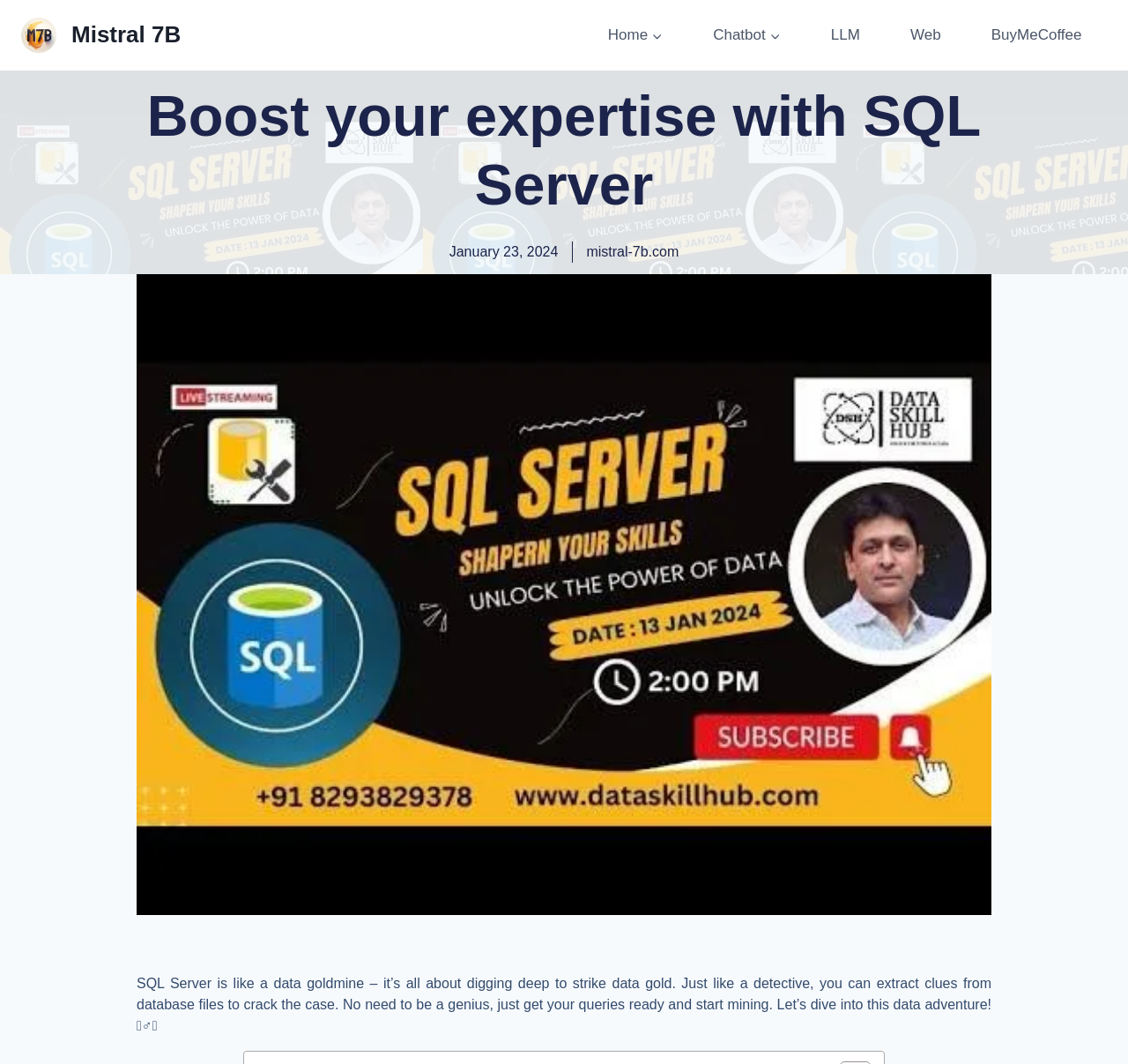Could you provide the bounding box coordinates for the portion of the screen to click to complete this instruction: "Check the posted date"?

[0.398, 0.227, 0.495, 0.247]